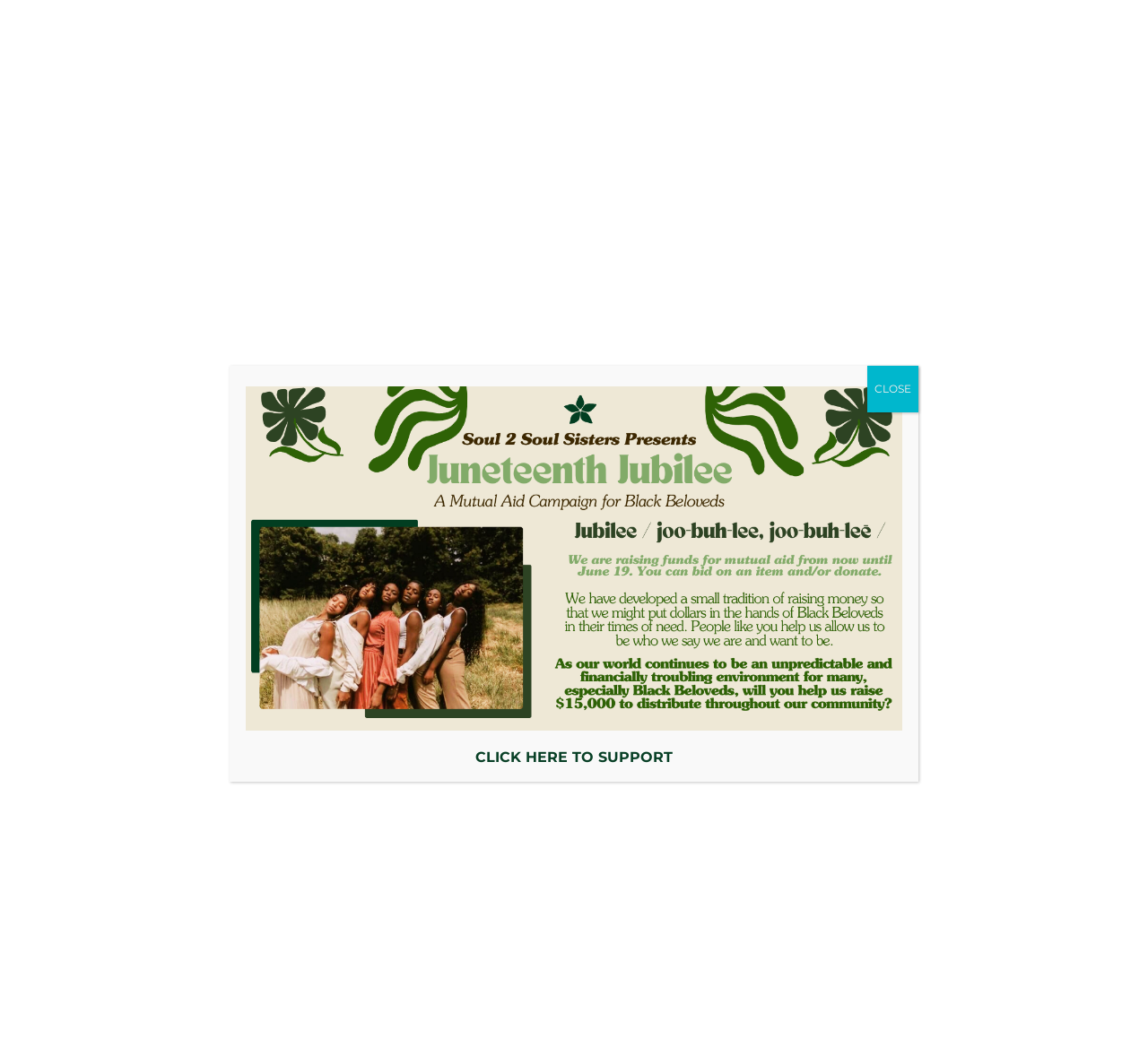Is there a way to donate to the organization?
Please answer using one word or phrase, based on the screenshot.

Yes